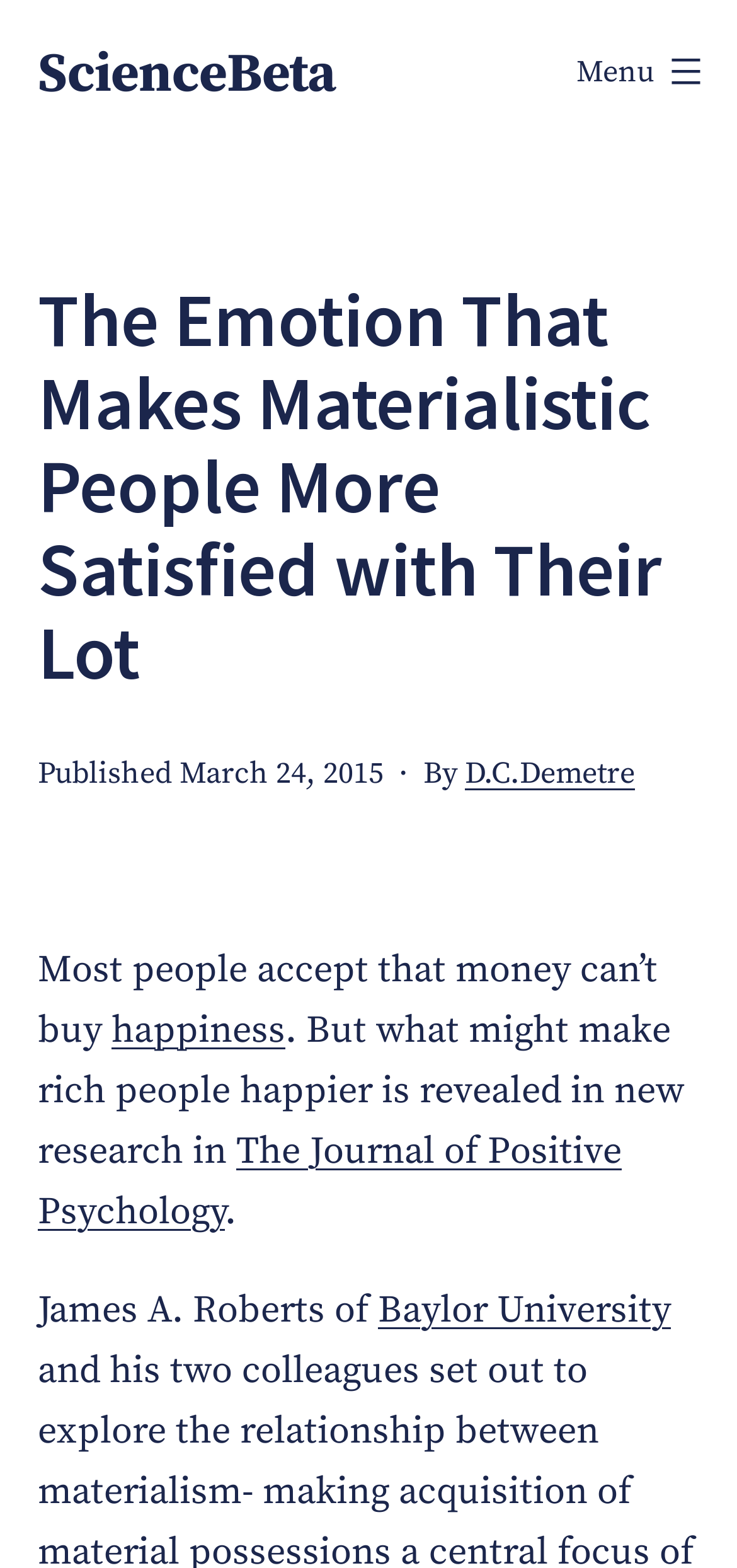Identify the bounding box for the UI element that is described as follows: "Baylor University".

[0.513, 0.821, 0.91, 0.851]